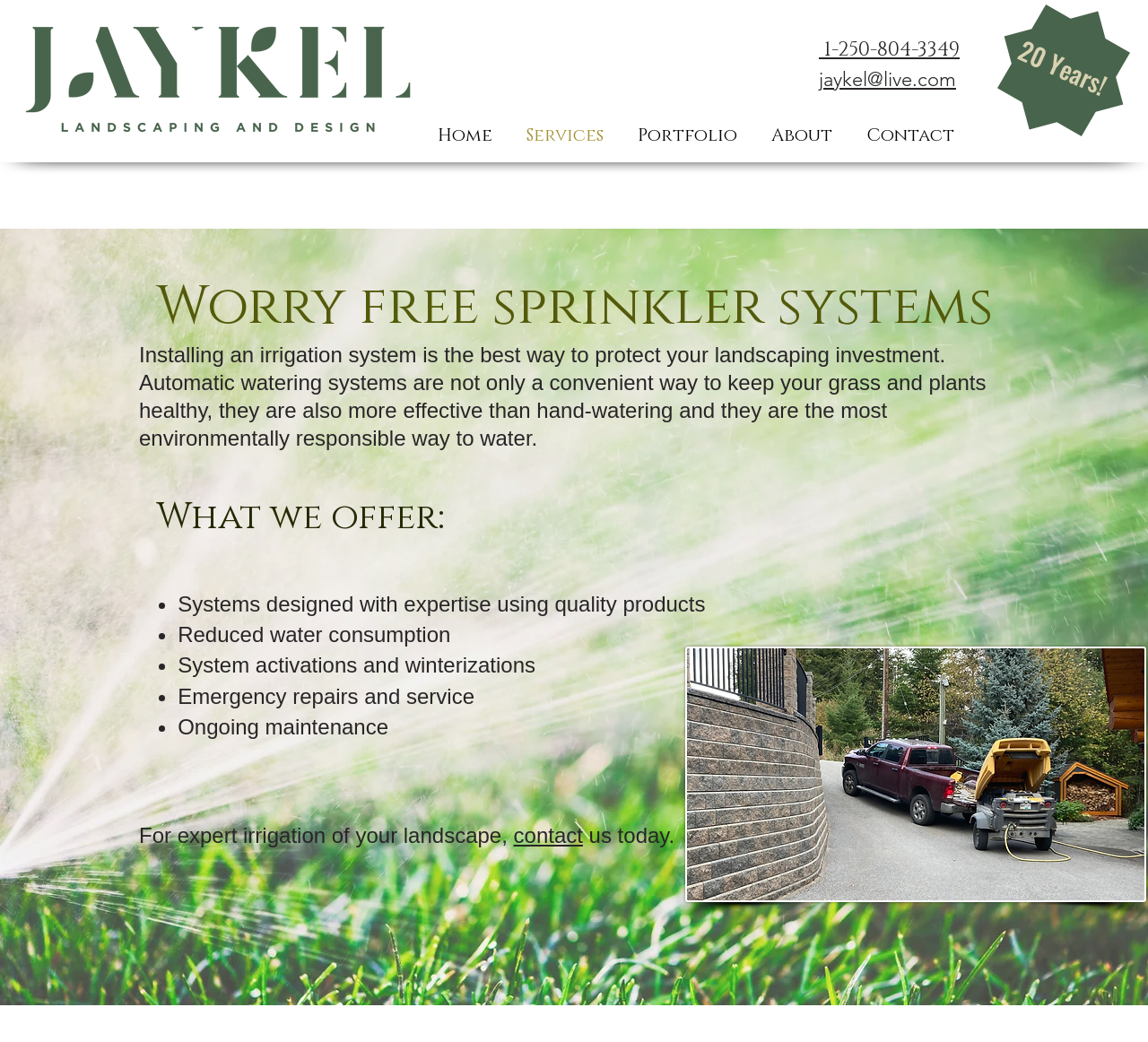Please find and report the bounding box coordinates of the element to click in order to perform the following action: "Contact us". The coordinates should be expressed as four float numbers between 0 and 1, in the format [left, top, right, bottom].

[0.447, 0.79, 0.508, 0.813]